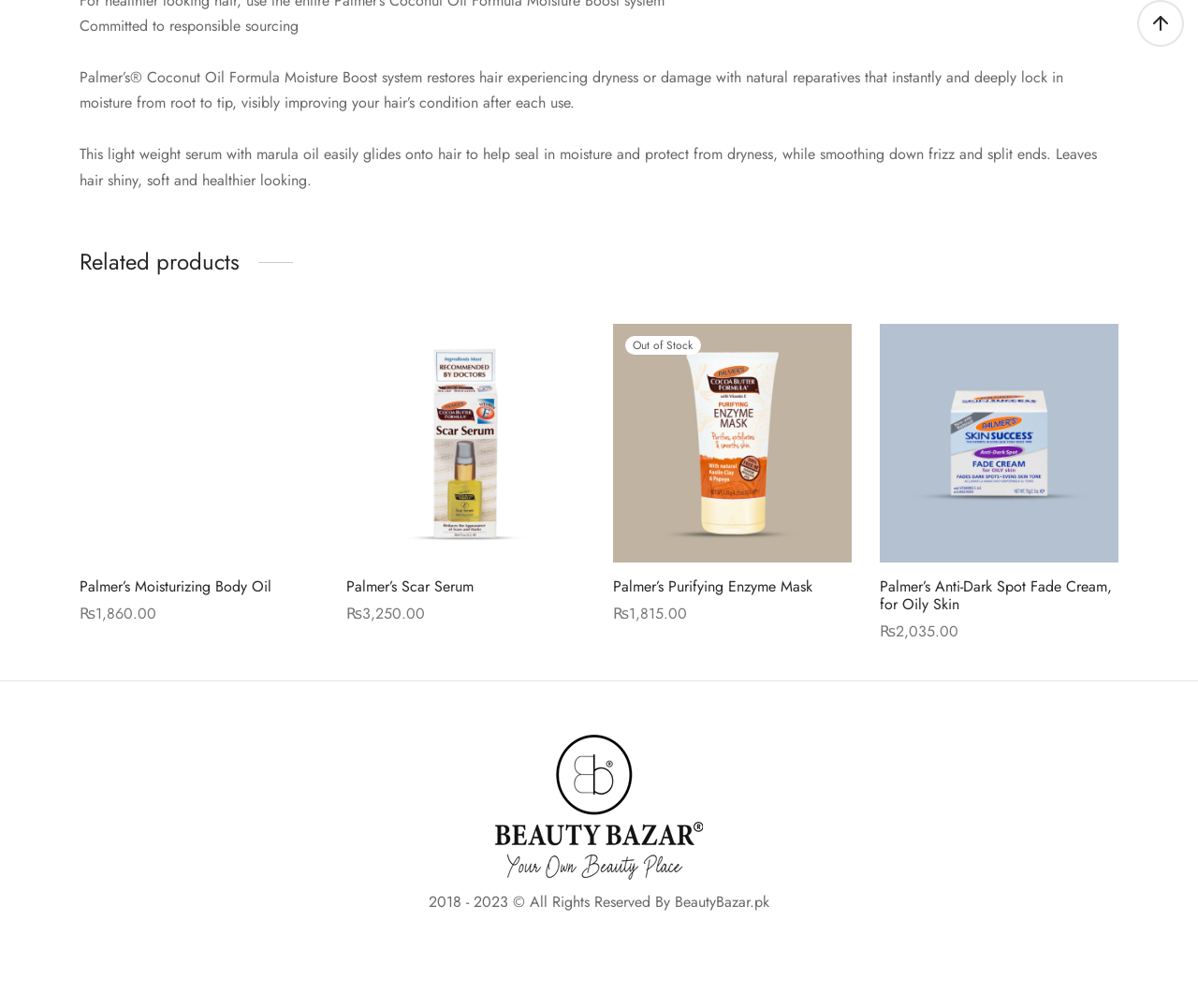Pinpoint the bounding box coordinates of the element that must be clicked to accomplish the following instruction: "Scroll to top". The coordinates should be in the format of four float numbers between 0 and 1, i.e., [left, top, right, bottom].

[0.949, 0.0, 0.988, 0.046]